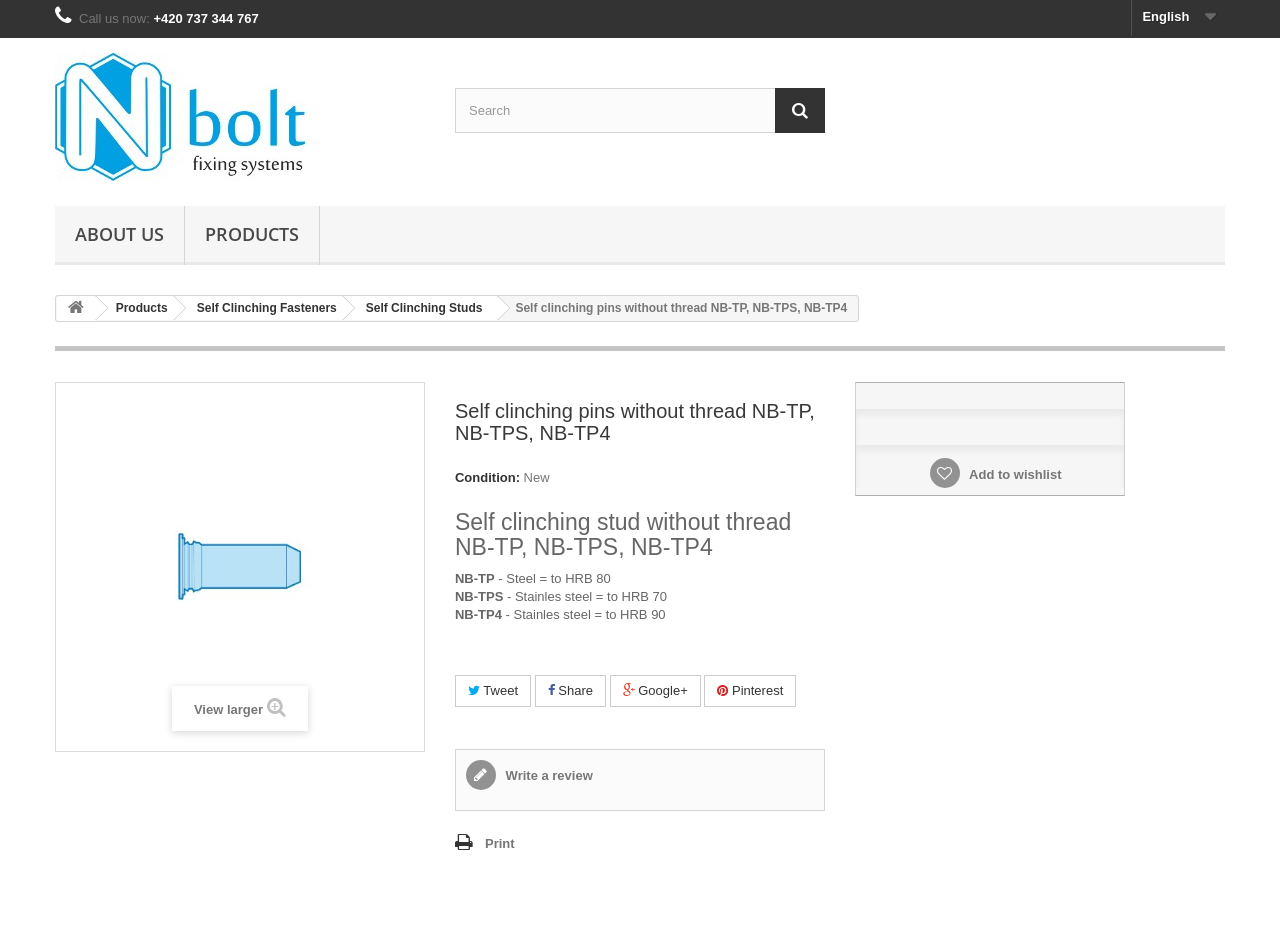What is the material of the self clinching stud?
Refer to the image and offer an in-depth and detailed answer to the question.

I found the material information by looking at the static text elements that describe the condition of the self clinching stud, which mentions 'Steel = to HRB 80' and 'Stainless steel = to HRB 70'.